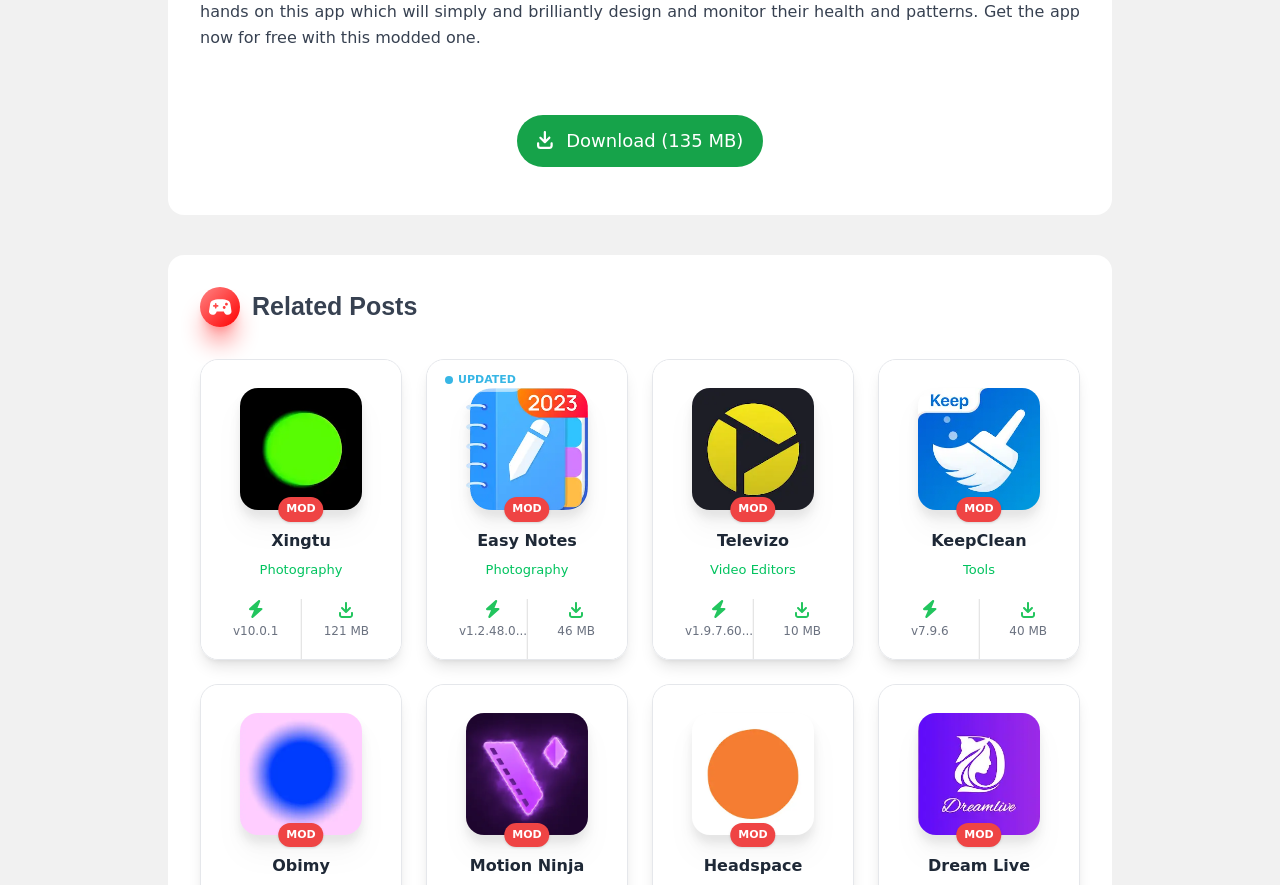What is the version of Televizo?
Look at the screenshot and respond with one word or a short phrase.

v1.9.7.60